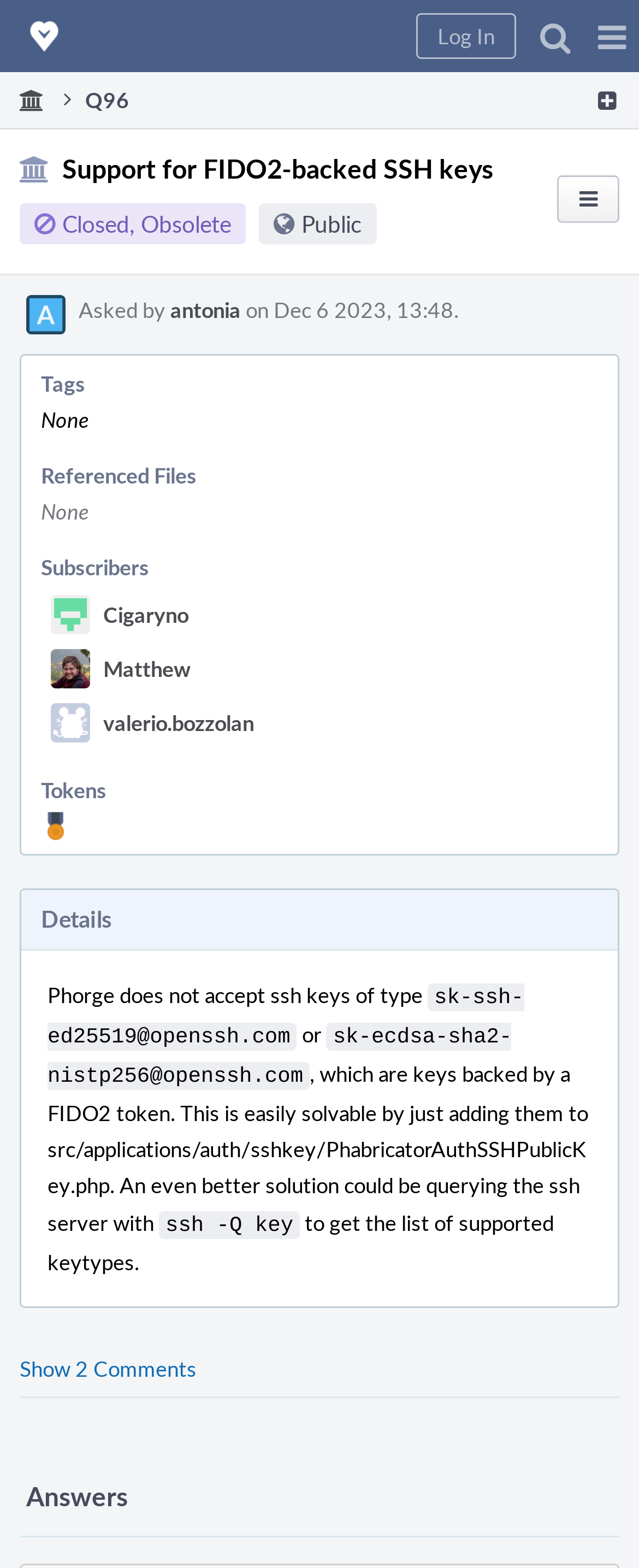Please determine the bounding box coordinates, formatted as (top-left x, top-left y, bottom-right x, bottom-right y), with all values as floating point numbers between 0 and 1. Identify the bounding box of the region described as: Choosing a Host

None